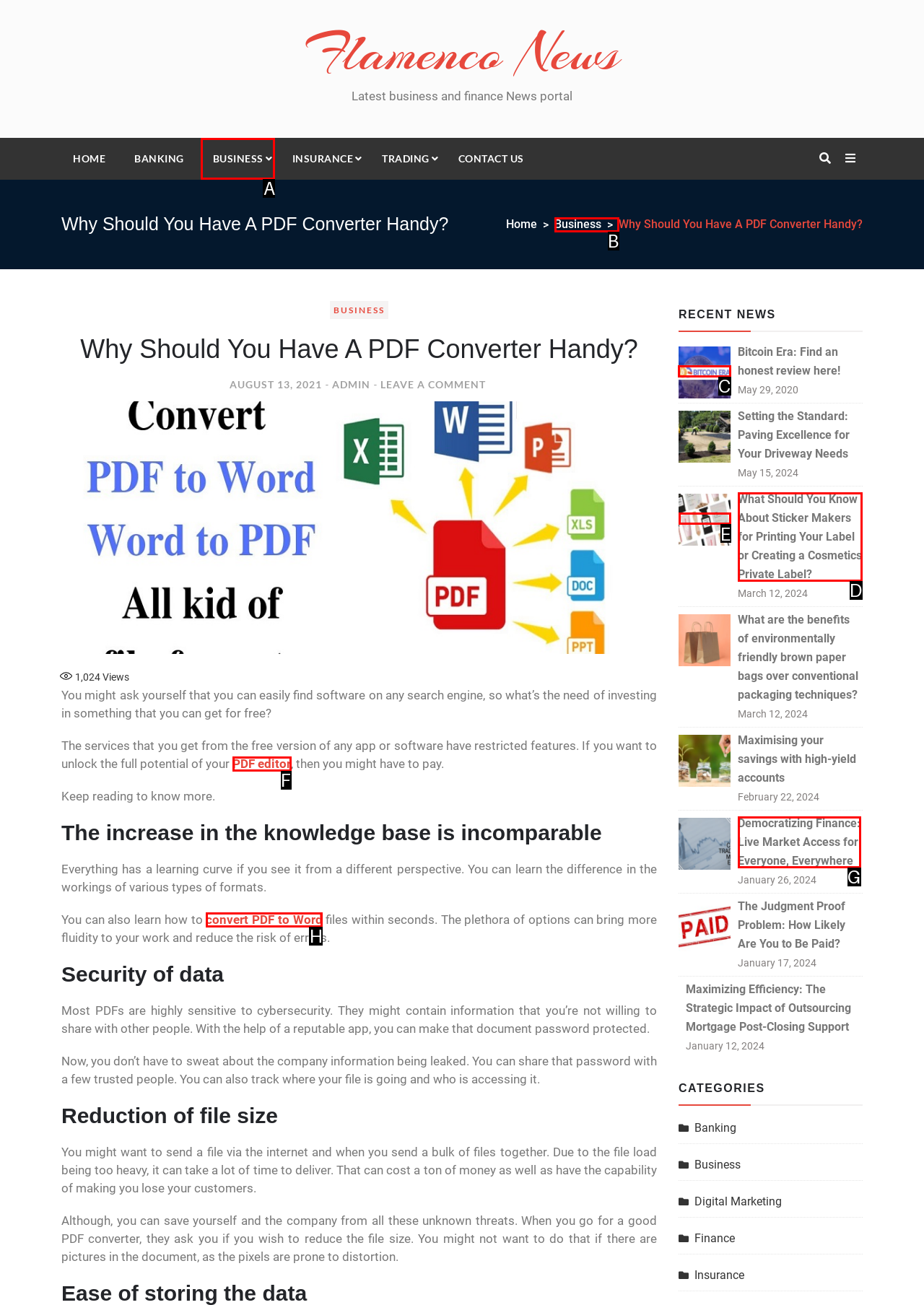Choose the letter of the UI element necessary for this task: Click on the 'Bitcoin Era' news article
Answer with the correct letter.

C